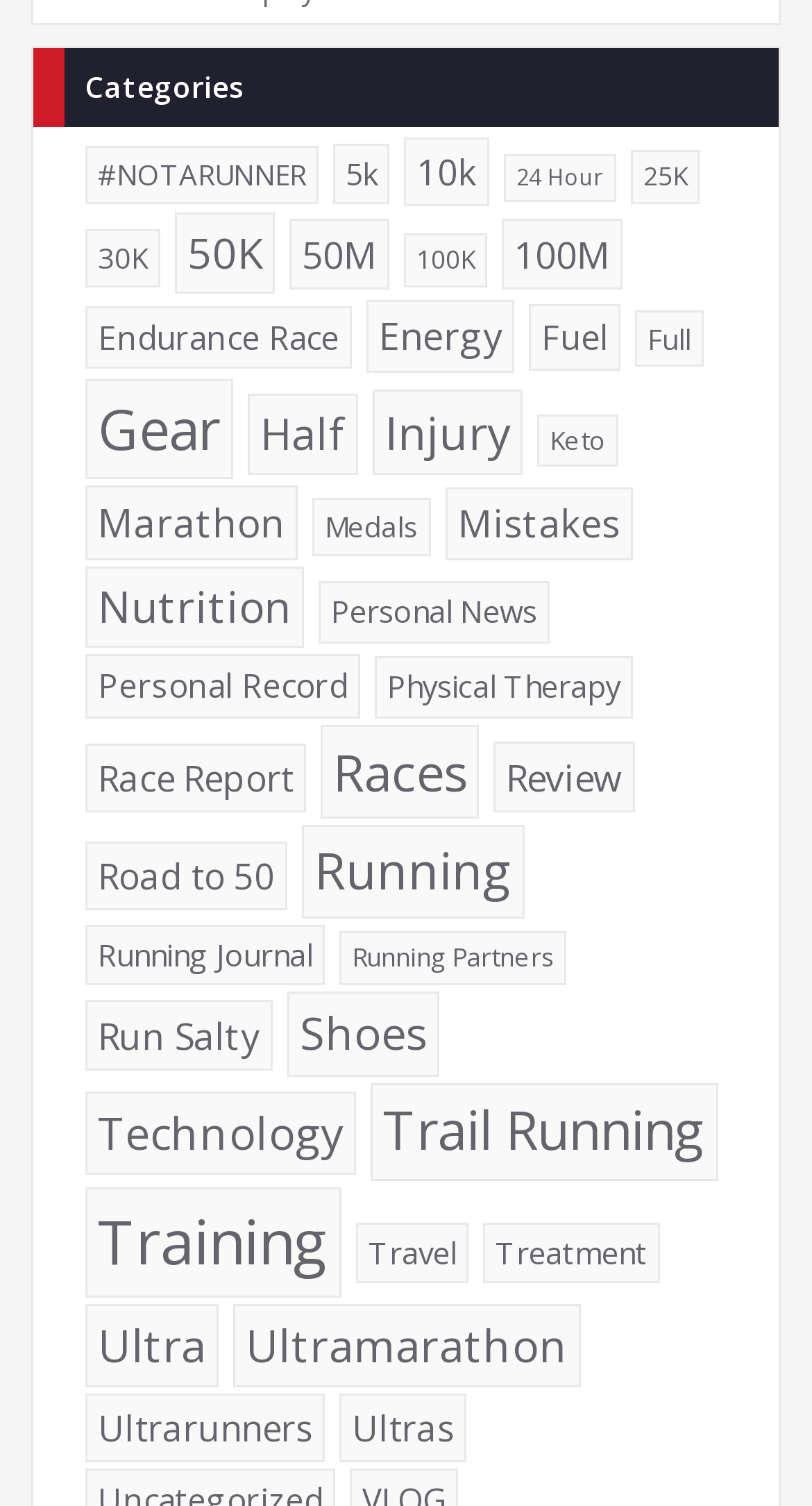Find the bounding box coordinates for the area that should be clicked to accomplish the instruction: "Click on the '5k' category".

[0.41, 0.095, 0.479, 0.136]